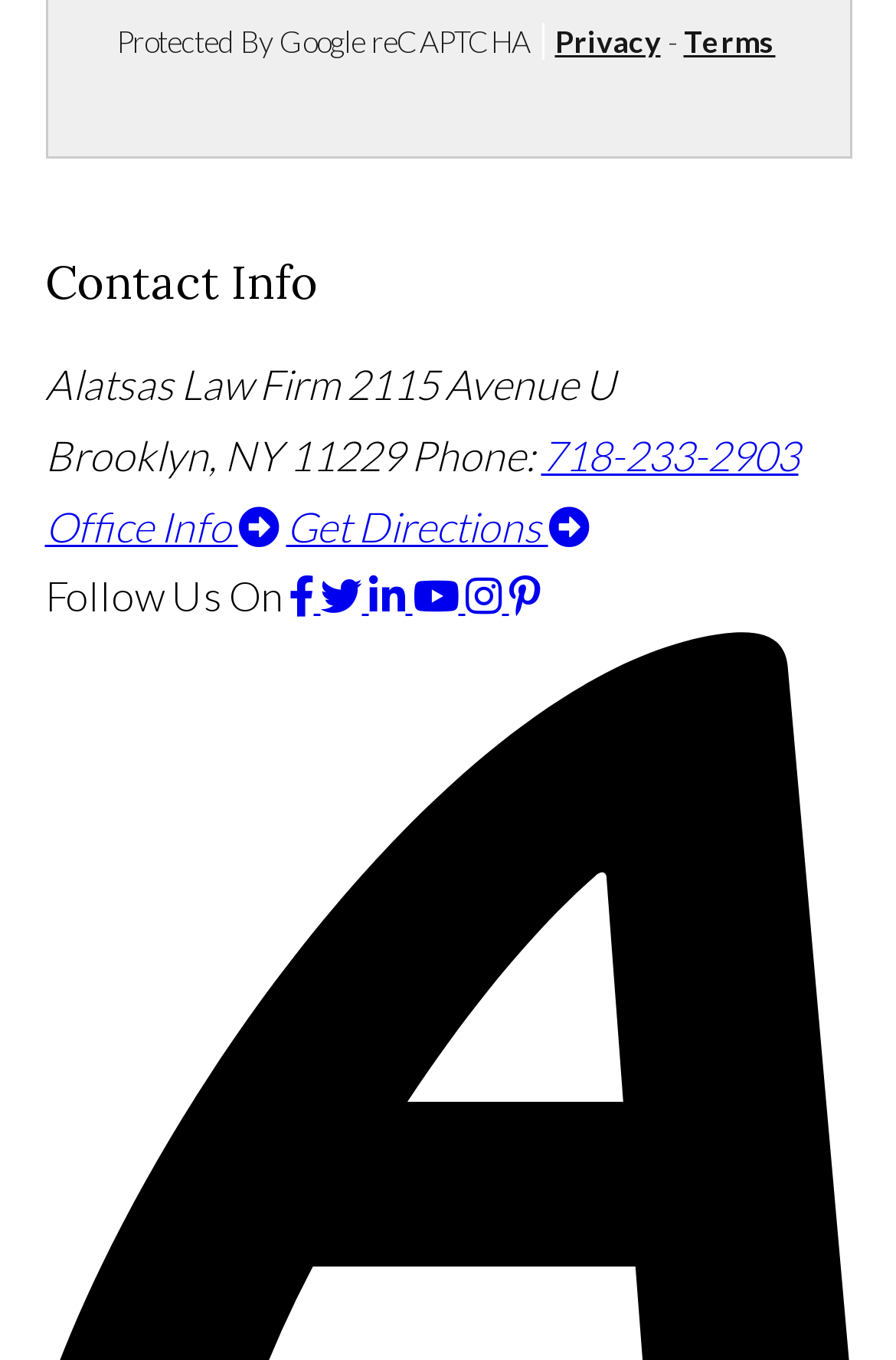Find and provide the bounding box coordinates for the UI element described with: "parent_node: Follow Us On aria-label="Pinterest"".

[0.568, 0.419, 0.604, 0.457]